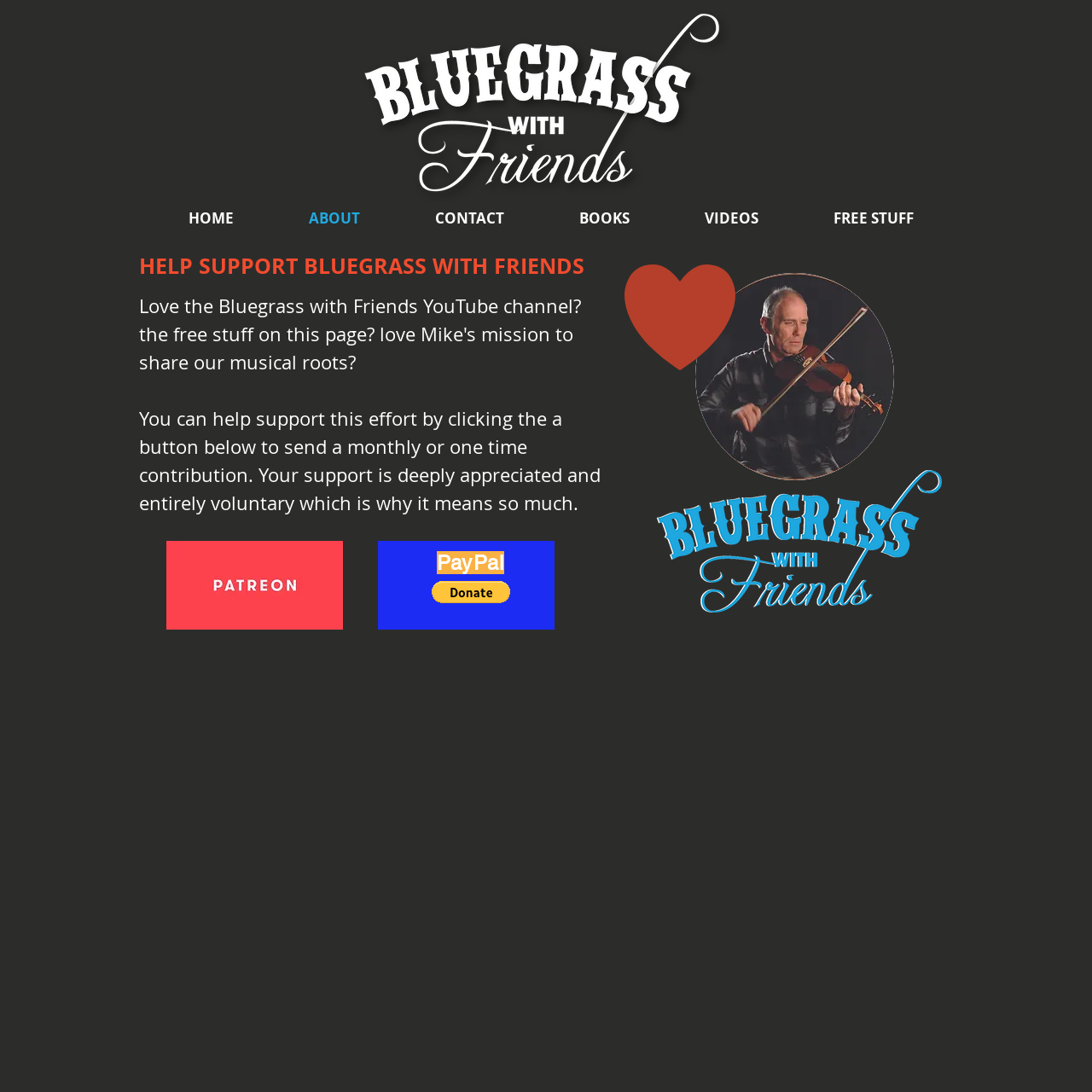What is the main purpose of this webpage?
Based on the image, give a concise answer in the form of a single word or short phrase.

Support Bluegrass with Friends